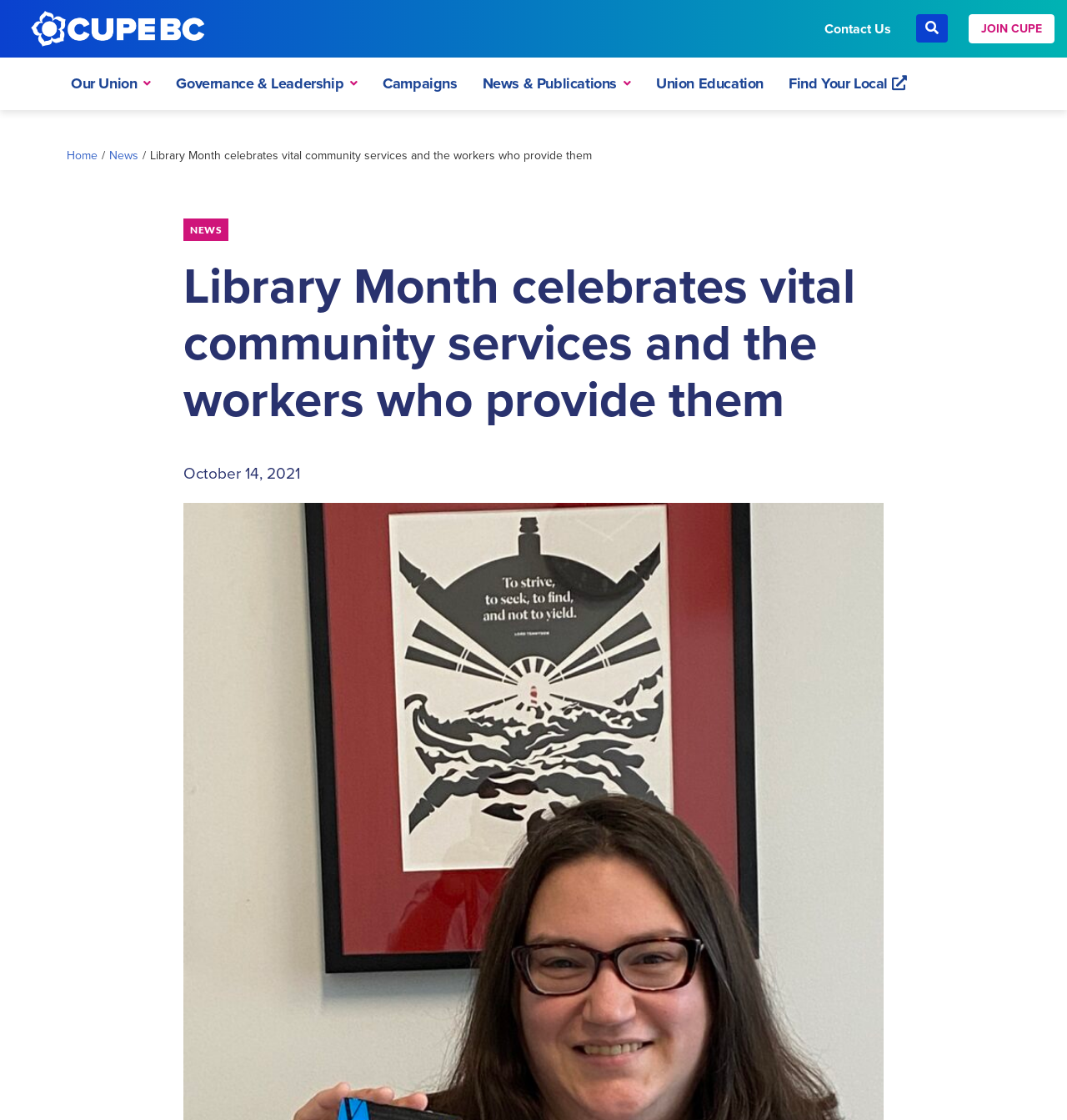Please reply to the following question with a single word or a short phrase:
How many main navigation links are there?

8